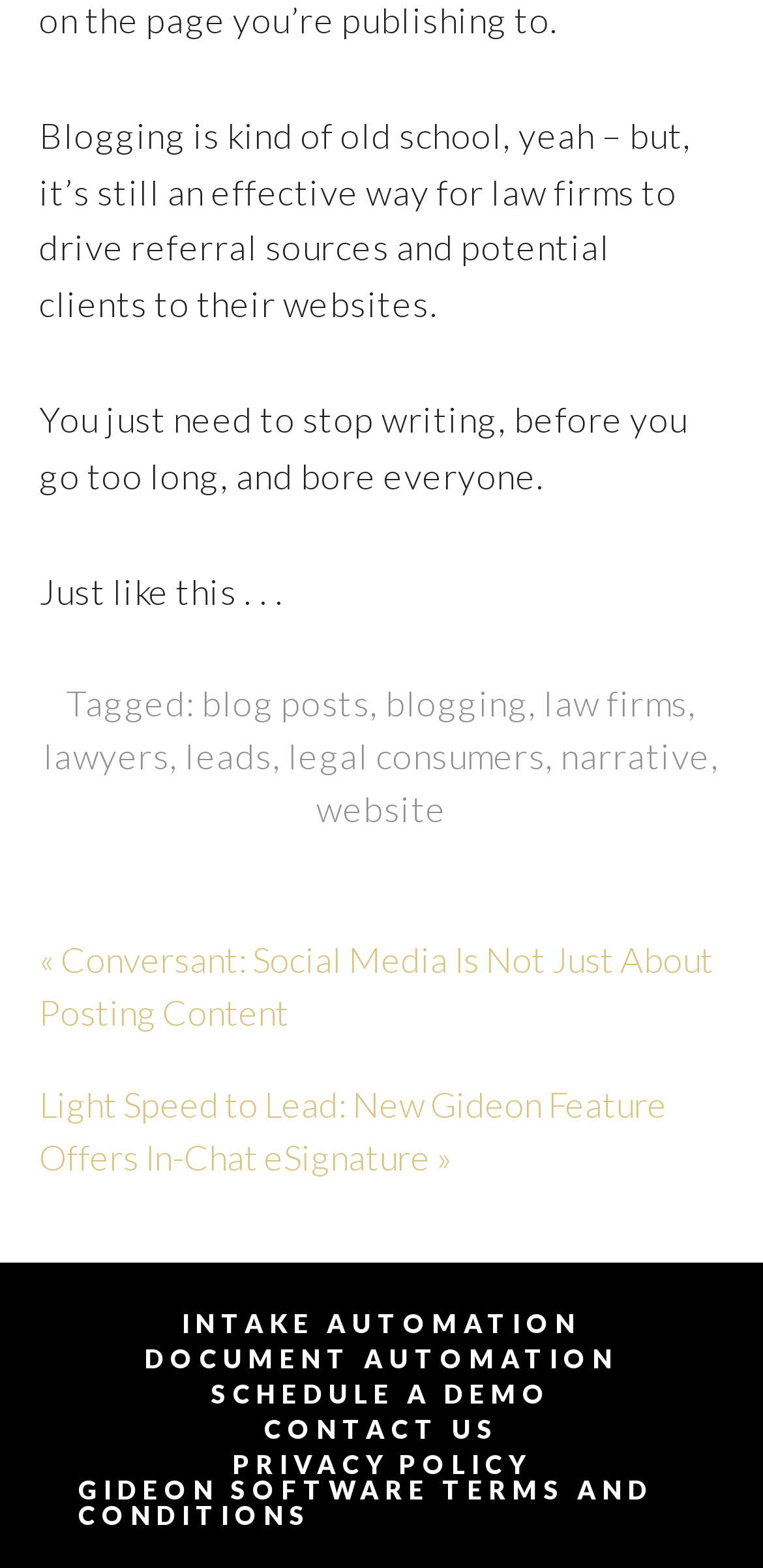What is the purpose of blogging for law firms?
Please respond to the question with a detailed and thorough explanation.

The purpose of blogging for law firms is mentioned in the first sentence of the blog post, which states that blogging is an effective way for law firms to drive referral sources and potential clients to their websites.